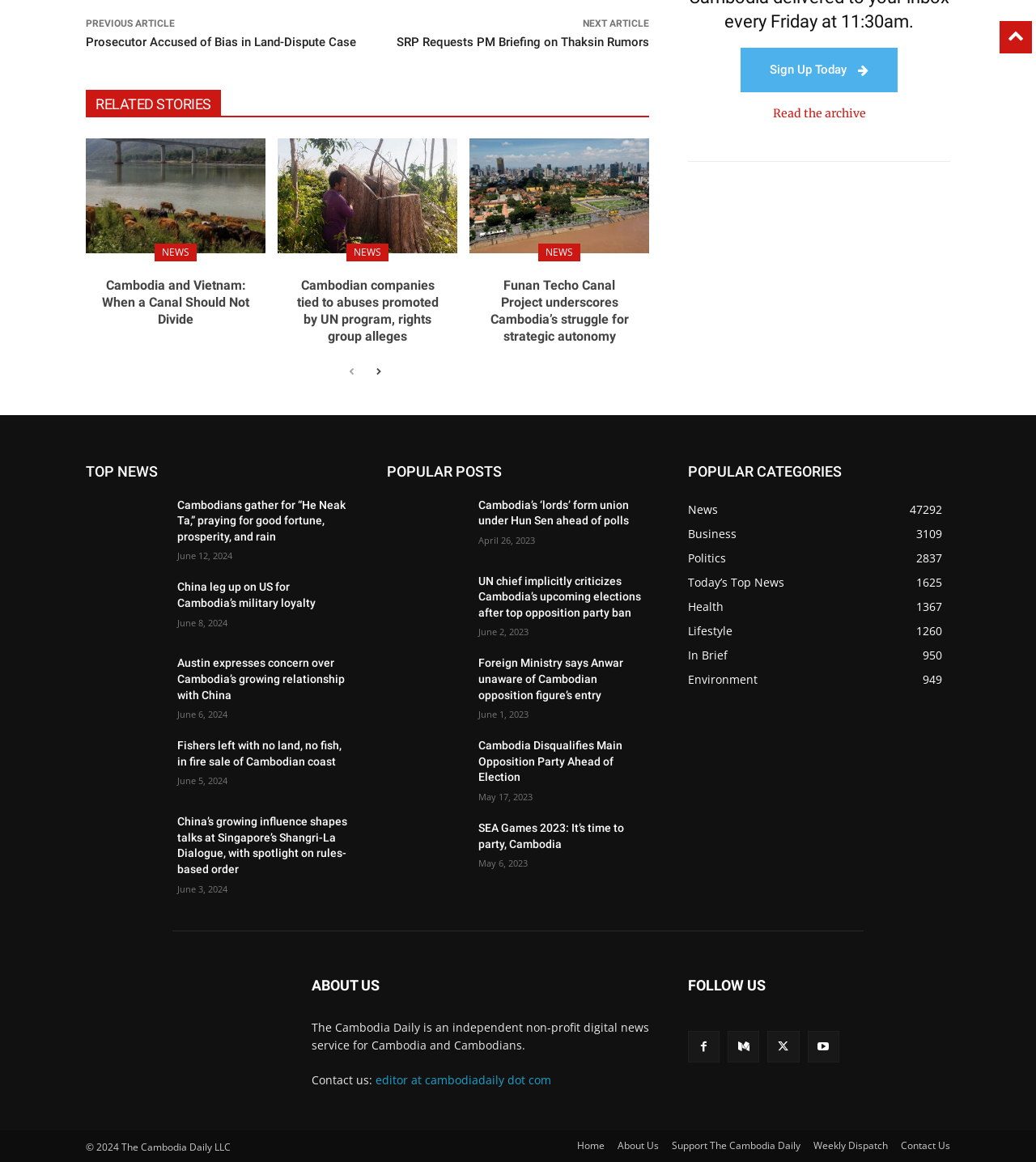Please specify the bounding box coordinates of the region to click in order to perform the following instruction: "Go to the next page".

[0.355, 0.311, 0.374, 0.329]